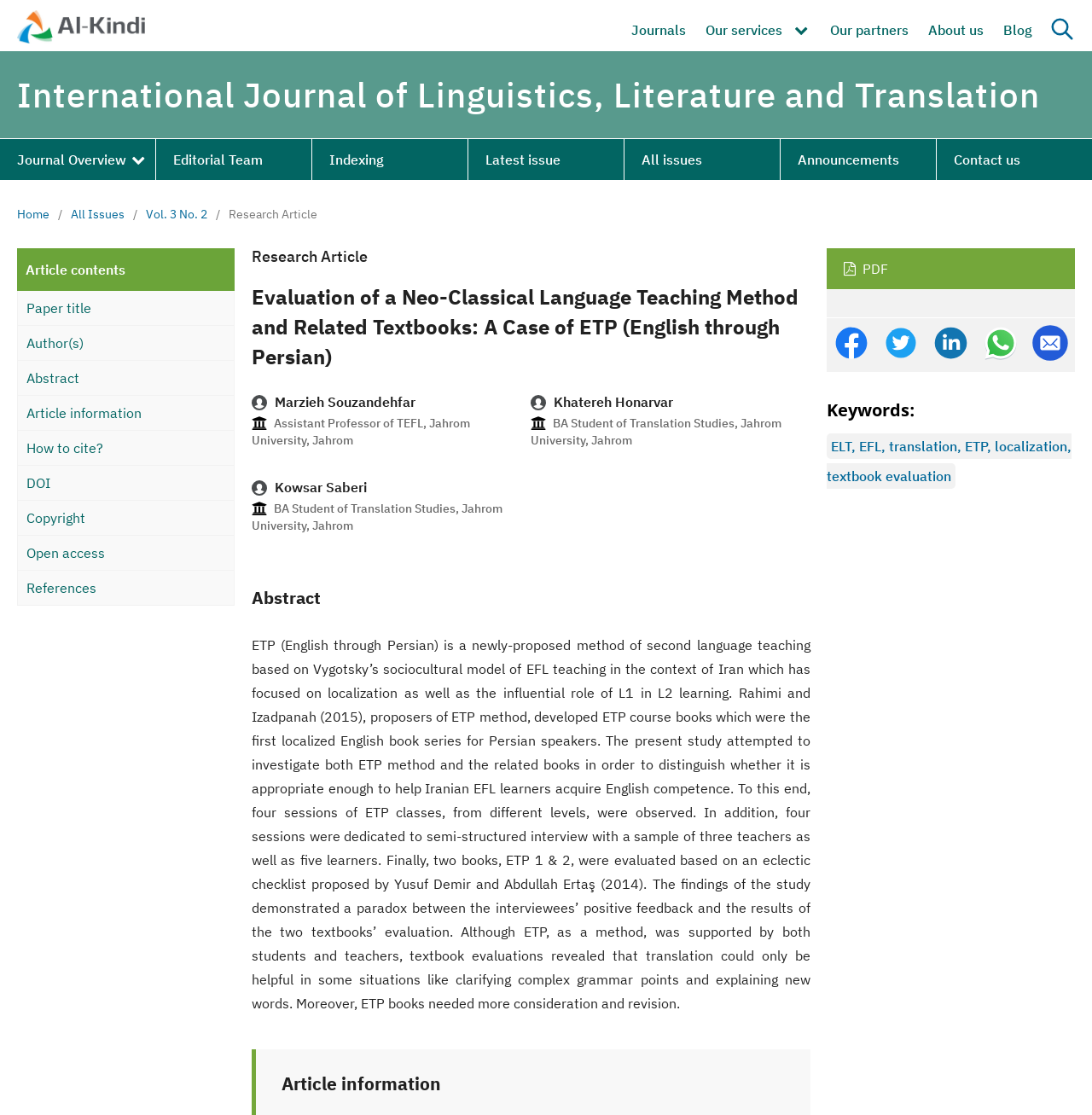How many authors are listed for the research article?
Provide a detailed answer to the question, using the image to inform your response.

I found the answer by looking at the section where the authors are listed, and I counted three authors: Marzieh Souzandehfar, Khatereh Honarvar, and Kowsar Saberi.